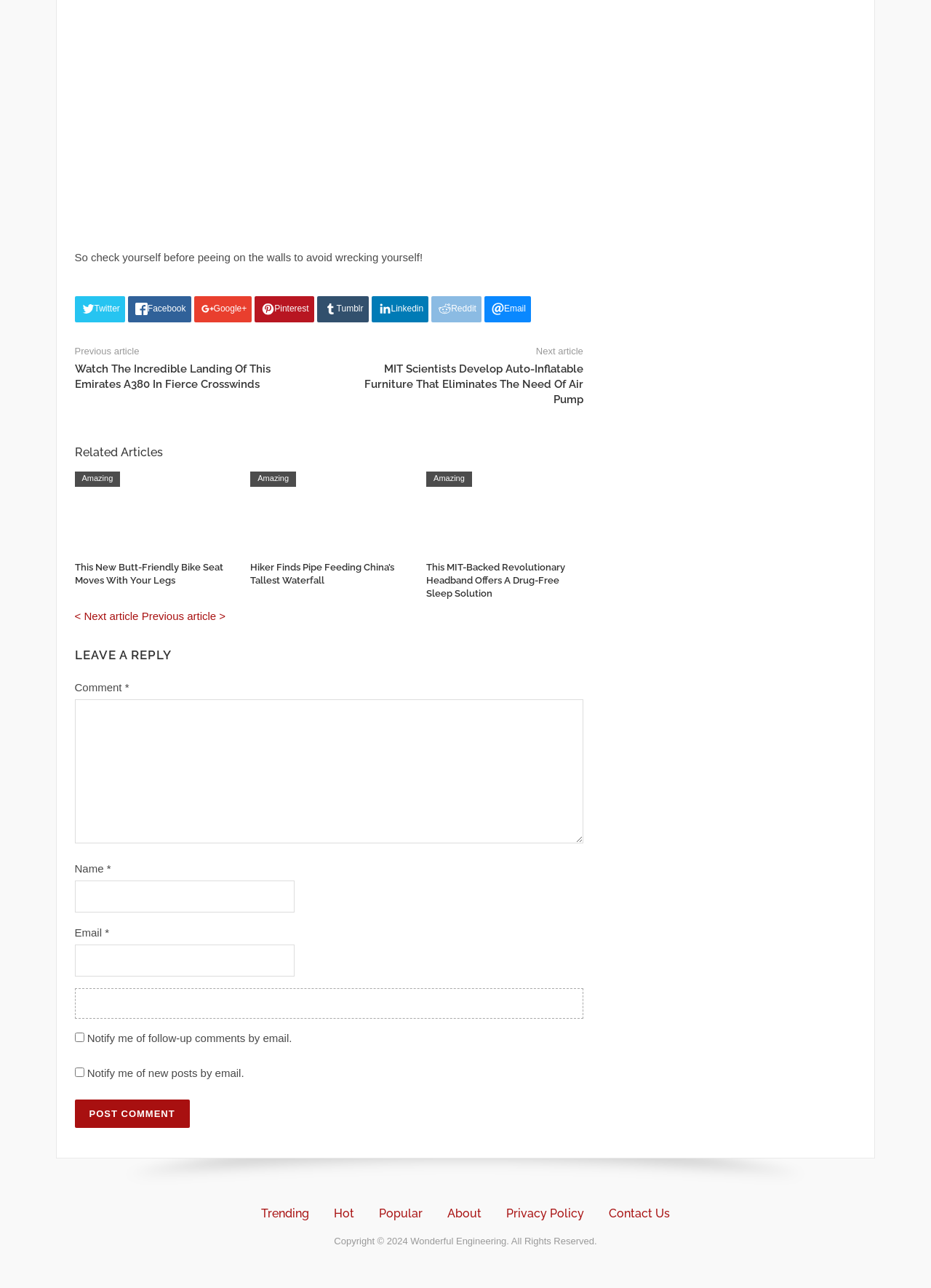Determine the bounding box coordinates for the clickable element to execute this instruction: "Read the article about Emirates A380". Provide the coordinates as four float numbers between 0 and 1, i.e., [left, top, right, bottom].

[0.08, 0.281, 0.29, 0.303]